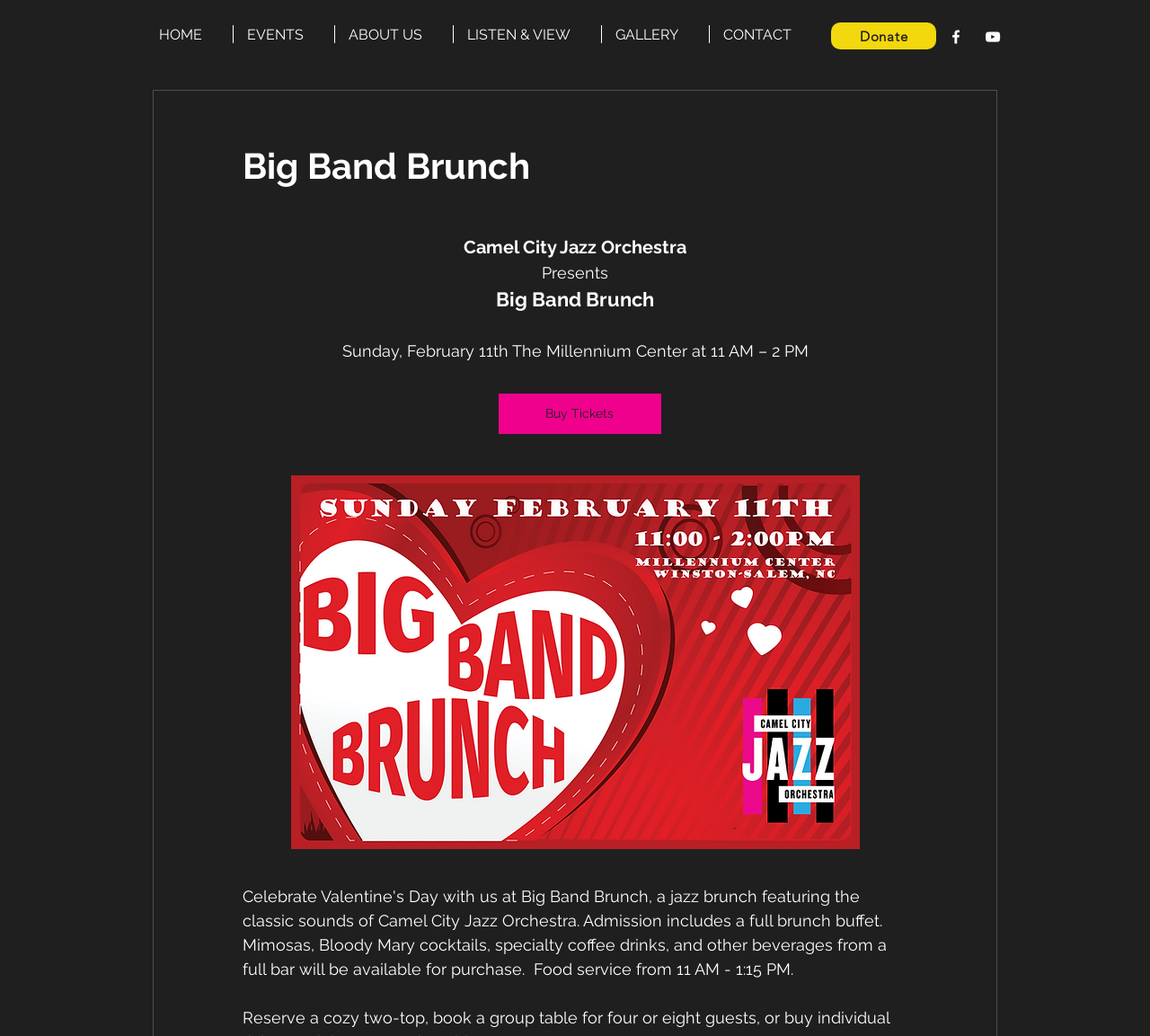What is the location of the event?
Give a thorough and detailed response to the question.

I found the location of the event by looking at the same StaticText element that provides the date and time of the event. It says 'The Millennium Center at 11 AM – 2 PM', which suggests that the event is taking place at The Millennium Center.